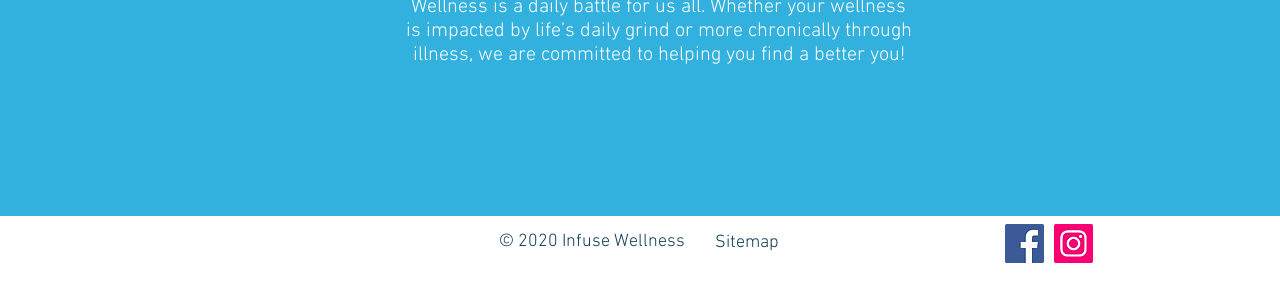Please respond to the question with a concise word or phrase:
How many social media links are there?

2